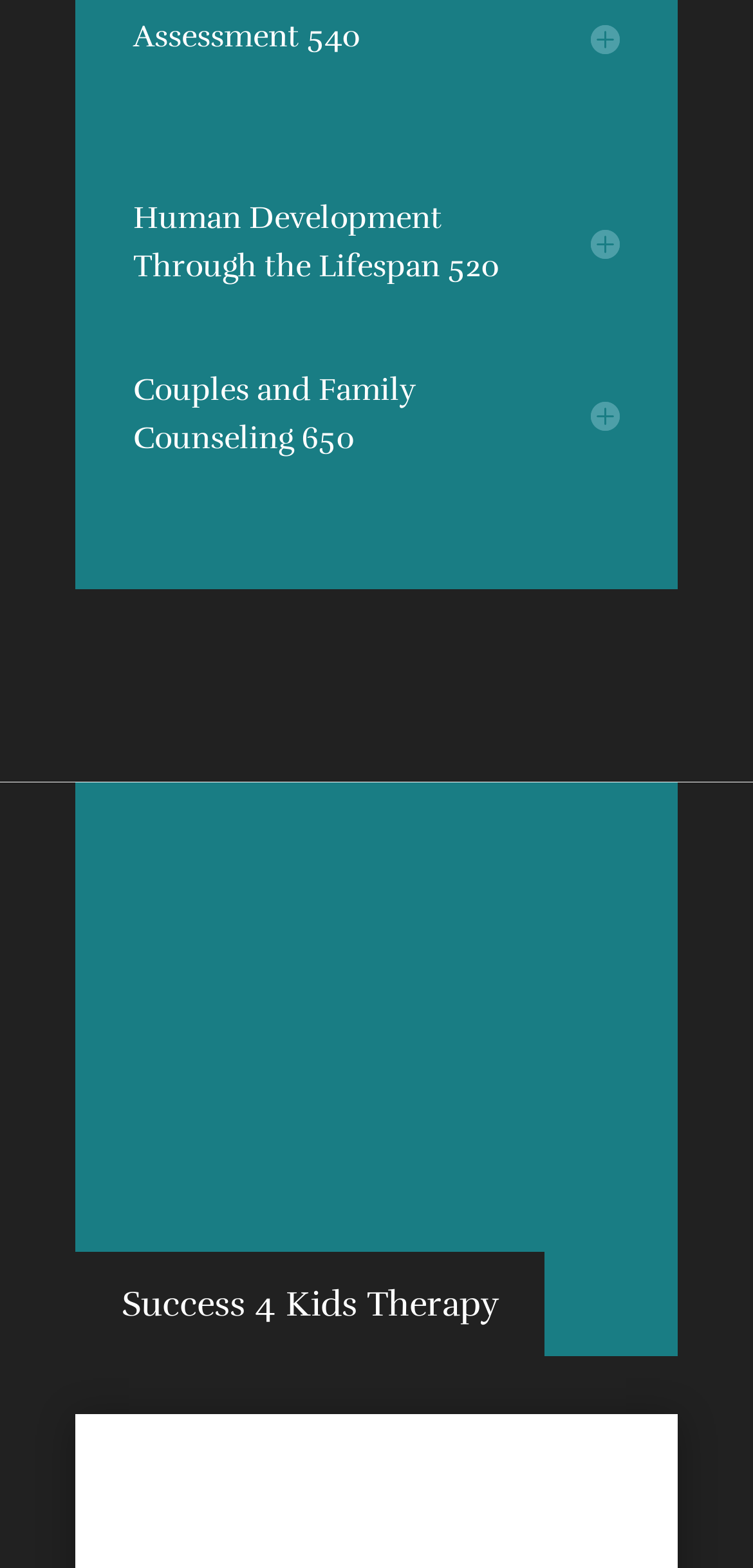Respond to the question with just a single word or phrase: 
What is the address of the therapist's office?

Sioux Falls SD 57104